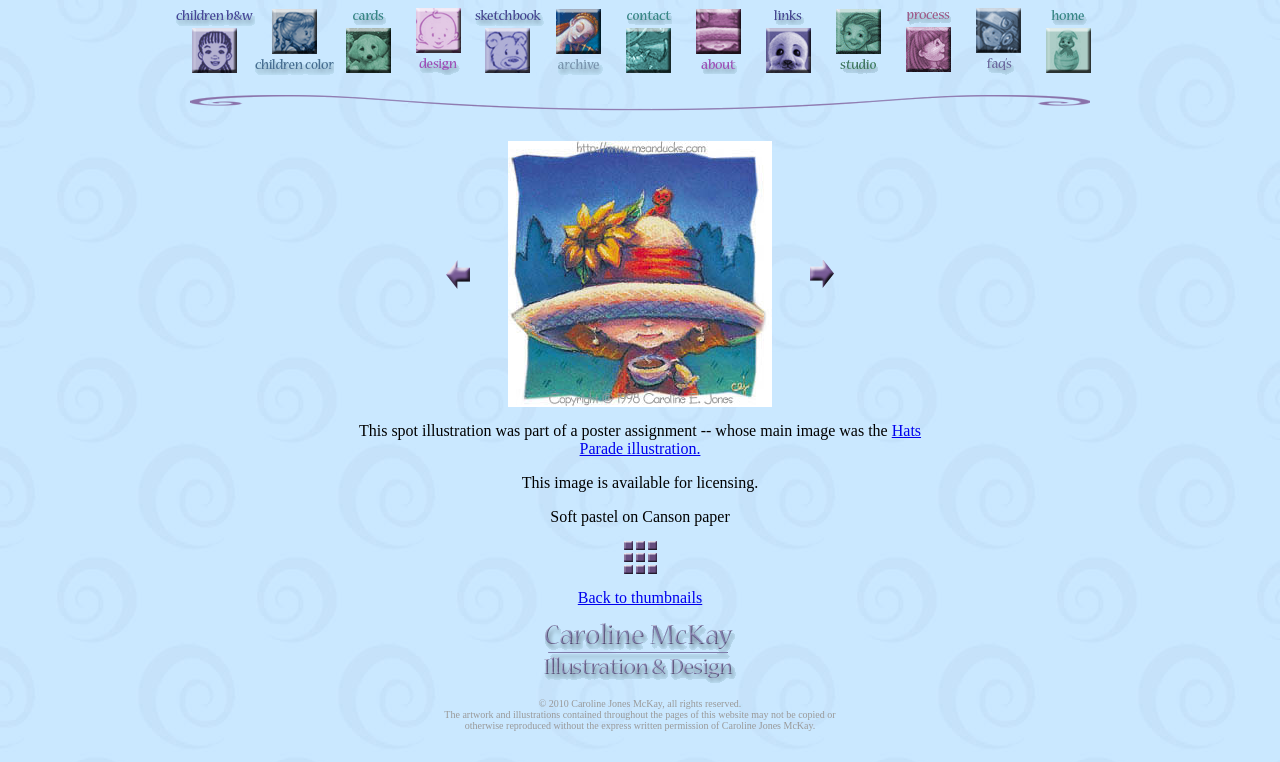Describe in detail what you see on the webpage.

The webpage showcases the artwork of Caroline Jones McKay, an illustrator and designer specializing in children's publishing and greeting card markets. At the top, there is a navigation menu with 10 tabs, each representing a different category, including "children's black and white illustration", "children's color illustration", "greeting cards", "design", "sketchbook", "archive", "contact me!", "about me", "links", and "studio". Each tab has a corresponding image.

Below the navigation menu, there is a large image of a spot illustration, which is part of a poster assignment. The image is available for licensing, and the description mentions that it was created using soft pastel on Canson paper.

To the left of the illustration, there are navigation buttons, including "Back", "Tea for Two", and "Forward", which allow users to navigate through the artwork. Below the illustration, there is a link to "Hats Parade illustration", which is related to the spot illustration.

Further down, there is a link to "Back to thumbnails", which allows users to return to a thumbnail gallery. The webpage also features a footer section with the artist's name, "Caroline McKay Illustration and Design", and a copyright notice stating that the artwork and illustrations on the website may not be copied or reproduced without permission.